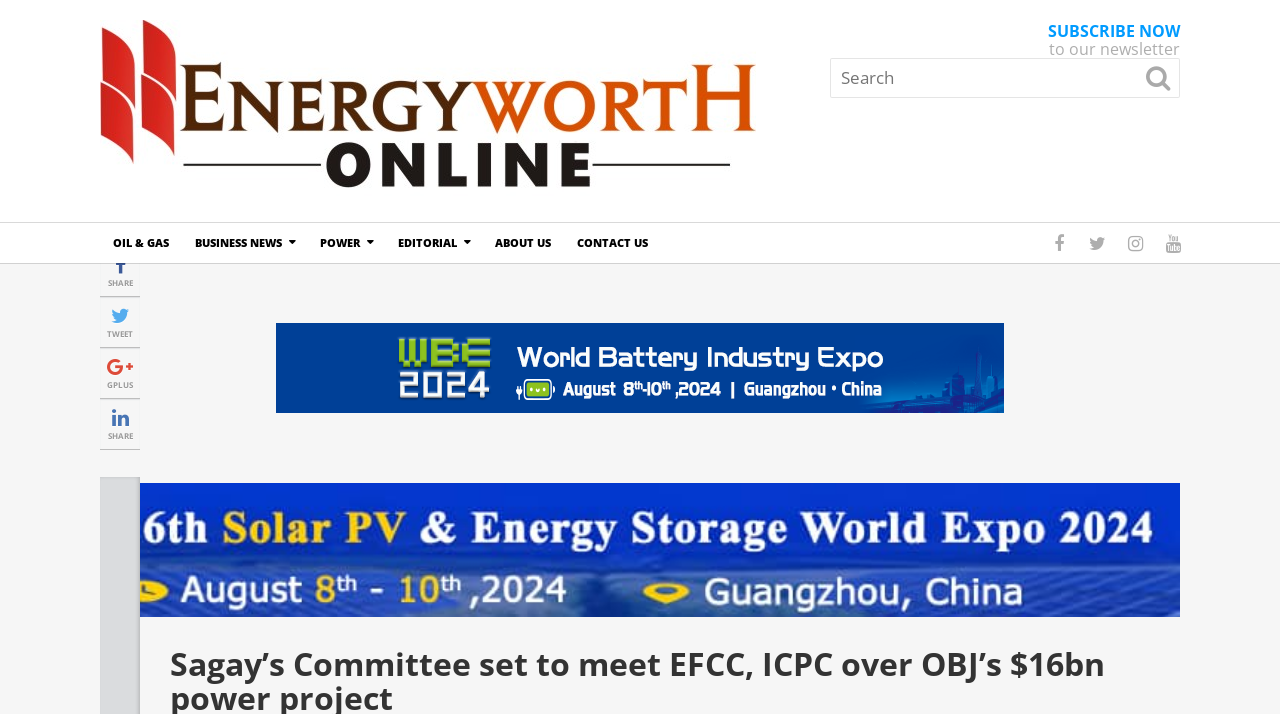From the webpage screenshot, predict the bounding box coordinates (top-left x, top-left y, bottom-right x, bottom-right y) for the UI element described here: EDITORIAL

[0.301, 0.312, 0.377, 0.368]